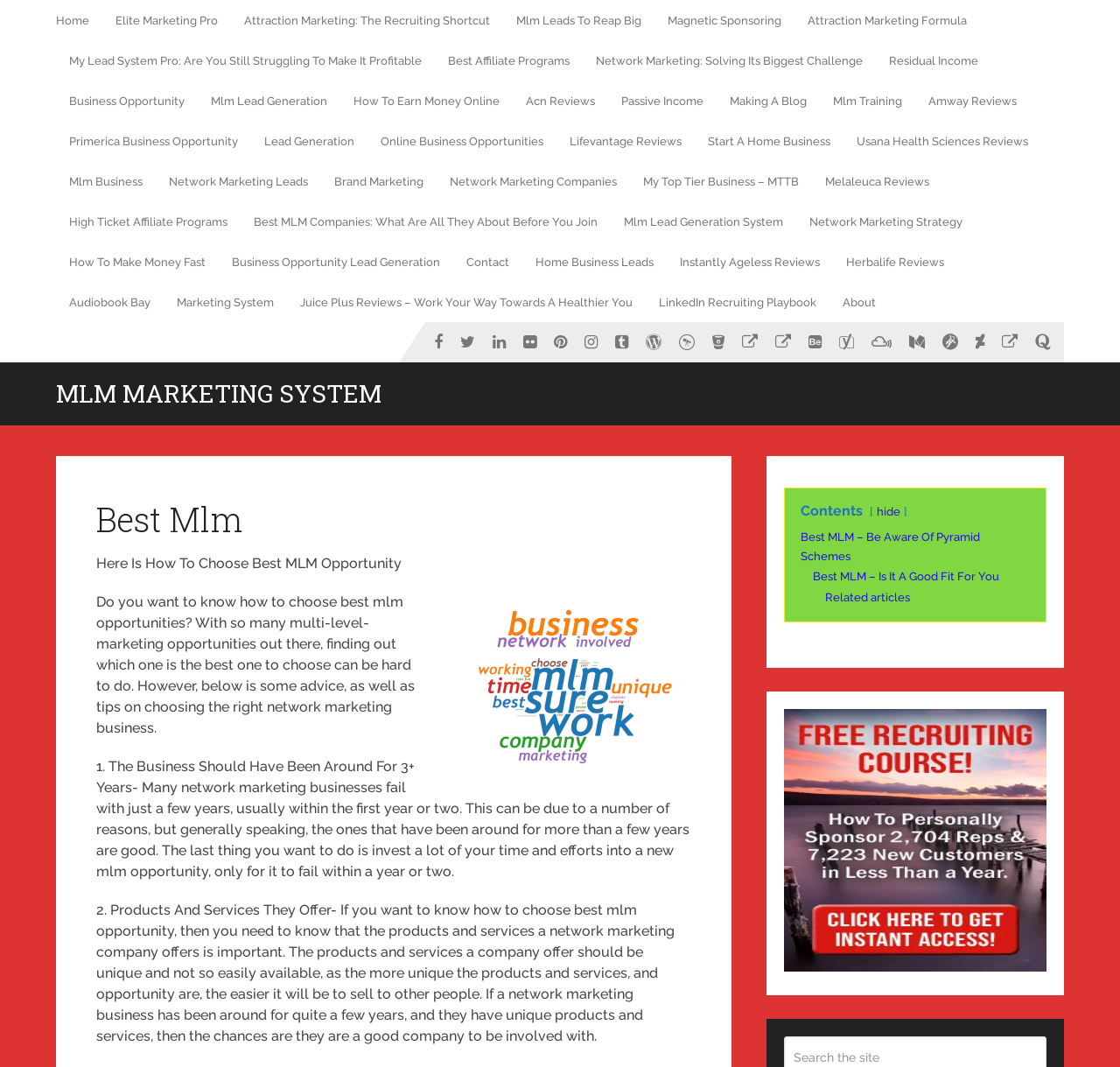Utilize the details in the image to thoroughly answer the following question: What should be unique about an MLM company's products and services?

The webpage suggests that a good MLM company should offer products and services that are unique and not easily available. This makes it easier to sell to other people and increases the chances of success.